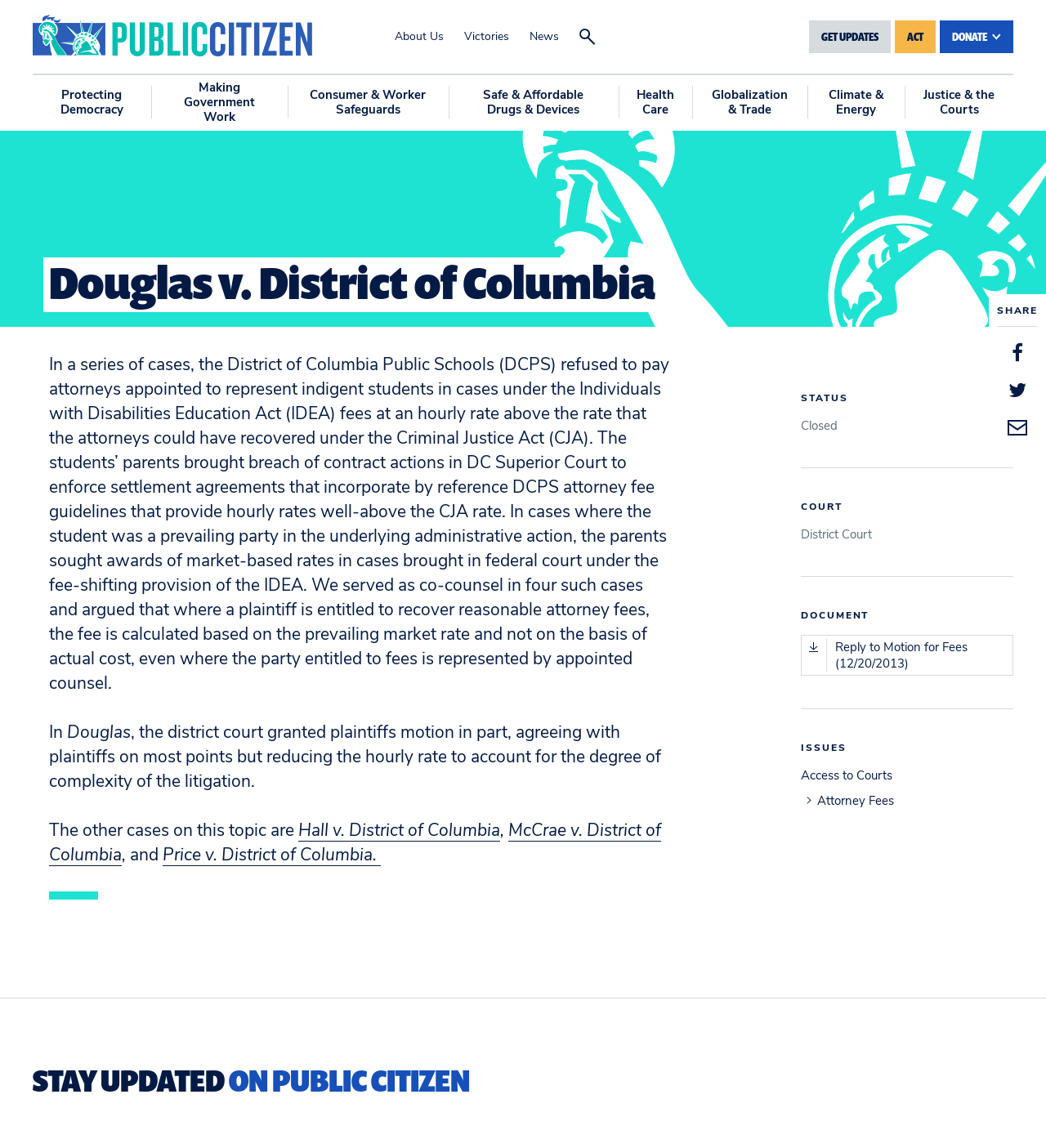Please determine the bounding box coordinates of the element to click on in order to accomplish the following task: "Click on 'DONATE'". Ensure the coordinates are four float numbers ranging from 0 to 1, i.e., [left, top, right, bottom].

[0.898, 0.018, 0.969, 0.046]